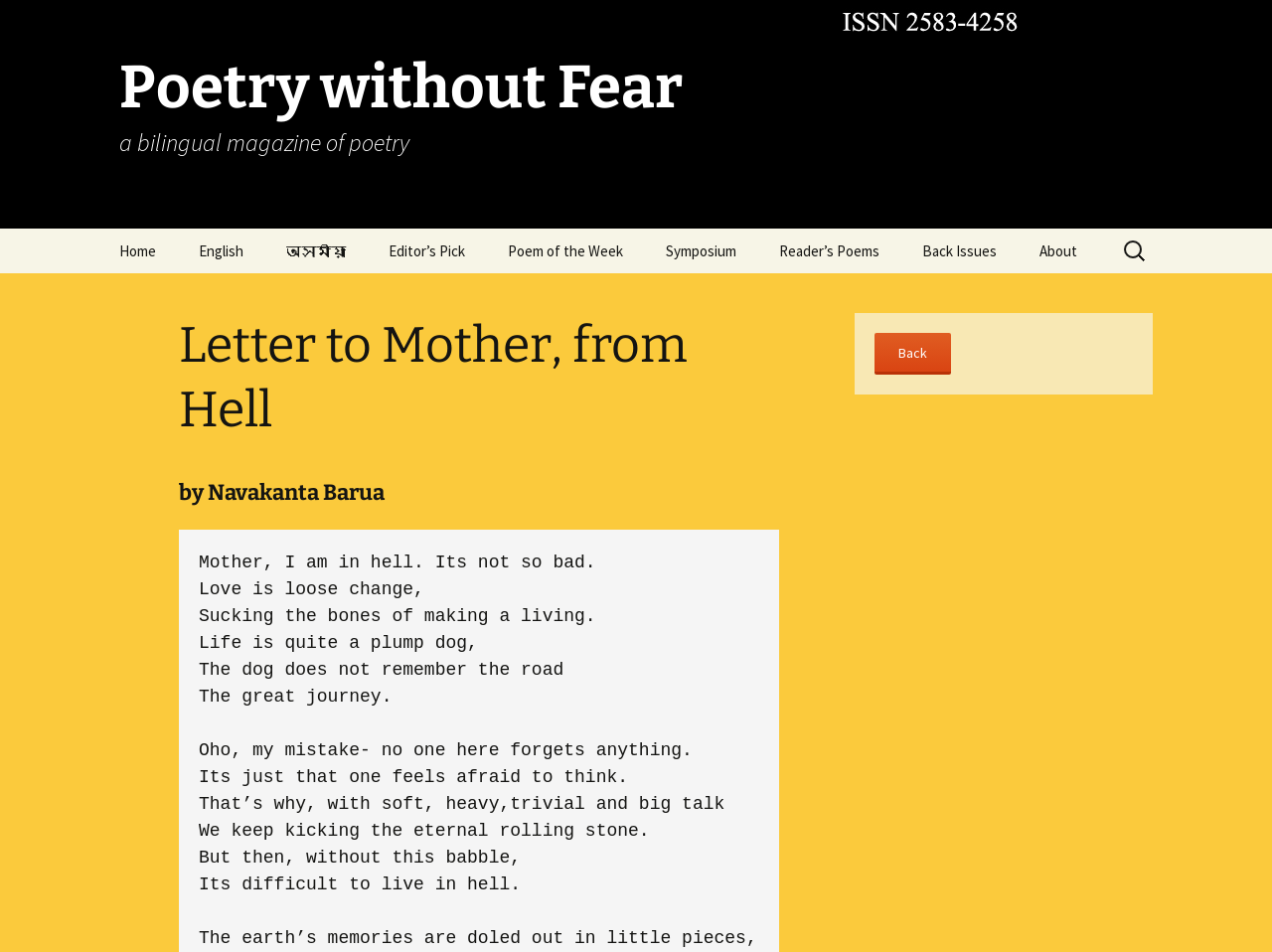What is the name of the magazine?
We need a detailed and meticulous answer to the question.

The name of the magazine can be found in the top-left corner of the webpage, where it is written as 'Poetry without Fear a bilingual magazine of poetry'.